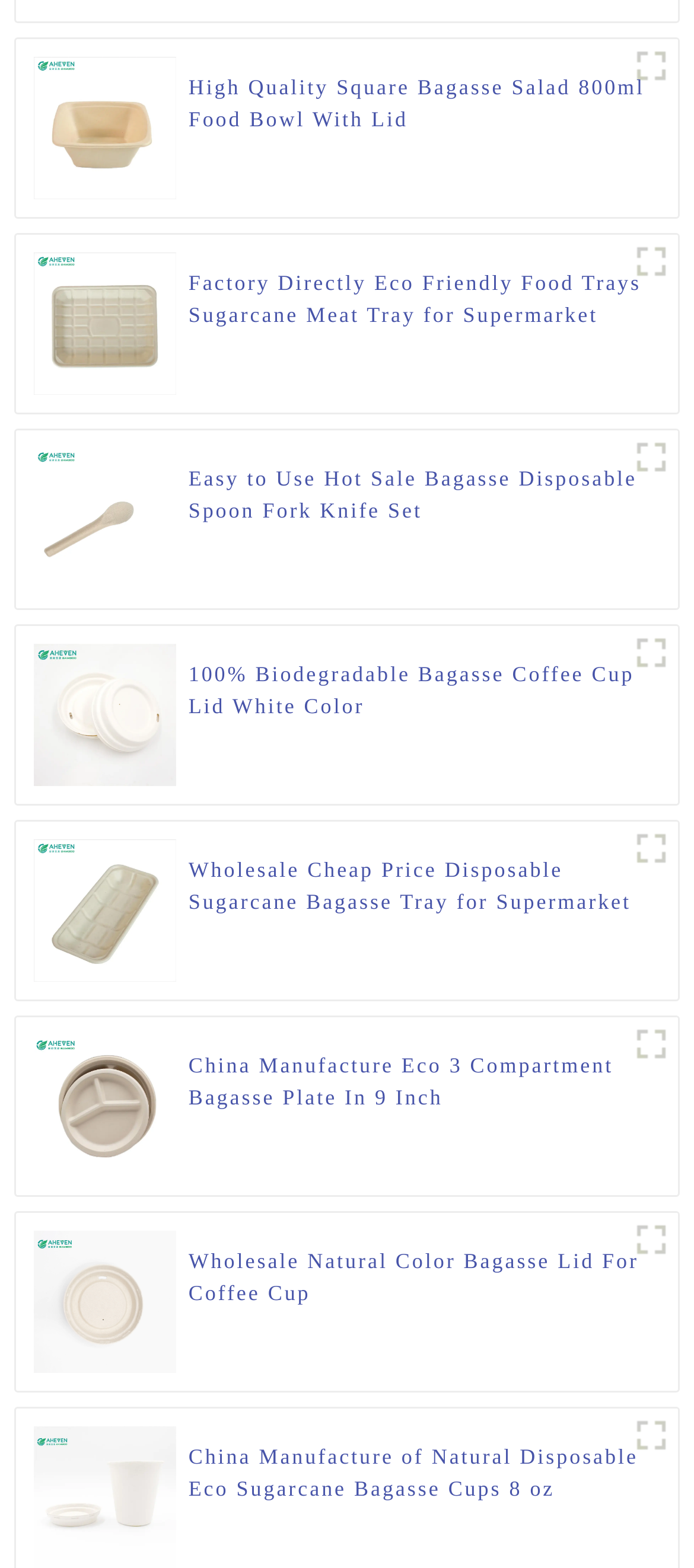Please identify the bounding box coordinates of the element I need to click to follow this instruction: "View High Quality Square Bagasse Salad 800ml Food Bowl With Lid".

[0.272, 0.045, 0.952, 0.086]